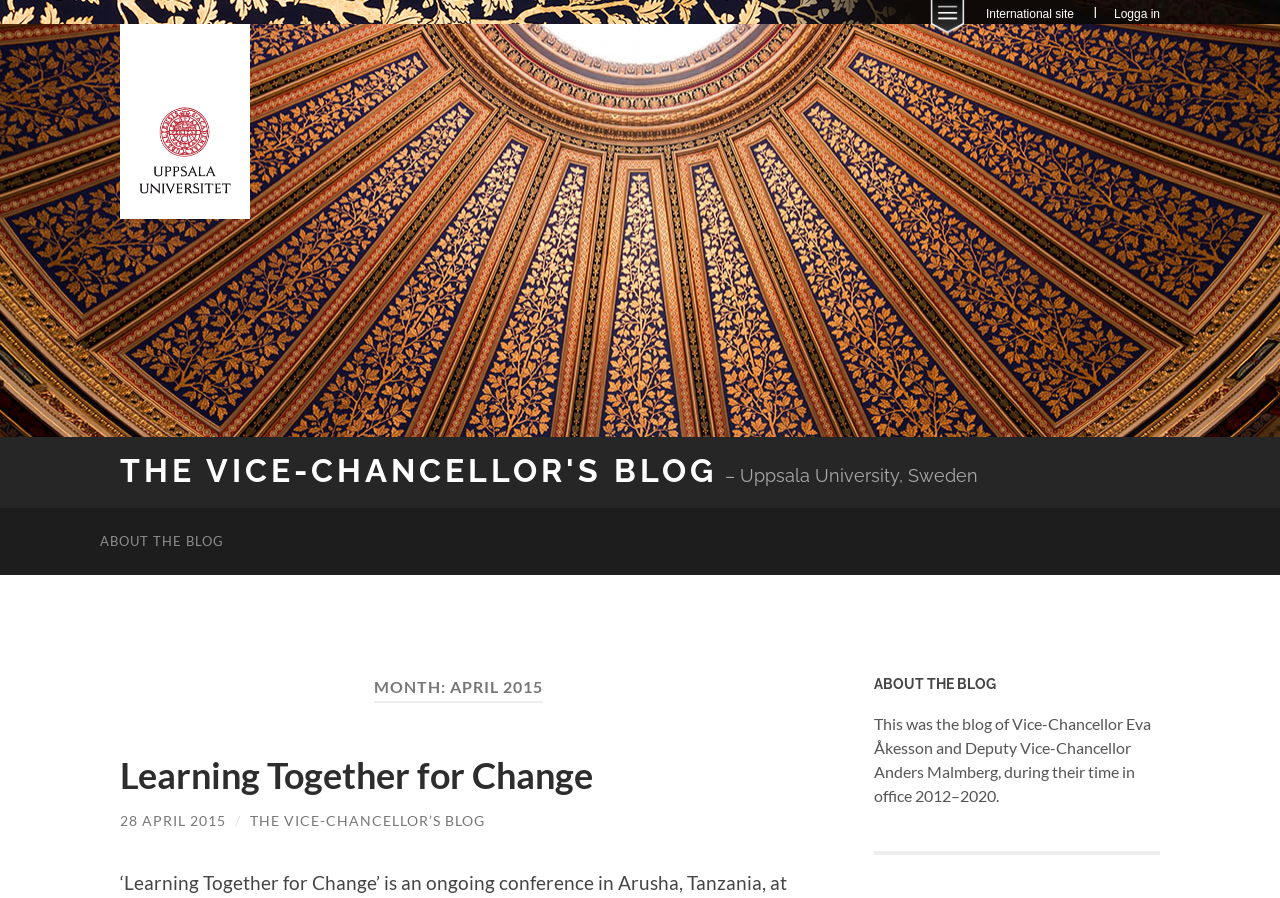What is the purpose of the blog?
Using the image as a reference, answer with just one word or a short phrase.

Learning Together for Change